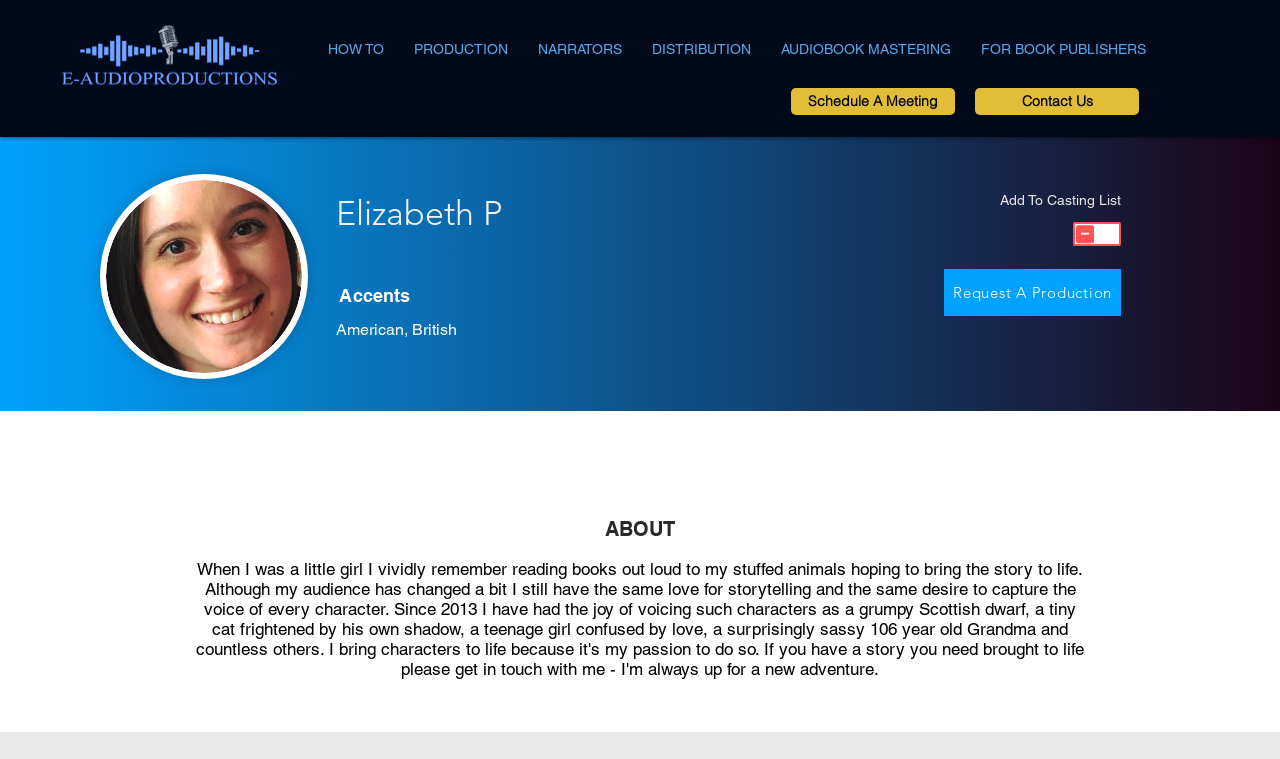Locate the bounding box of the UI element described by: "Contact Us" in the given webpage screenshot.

None